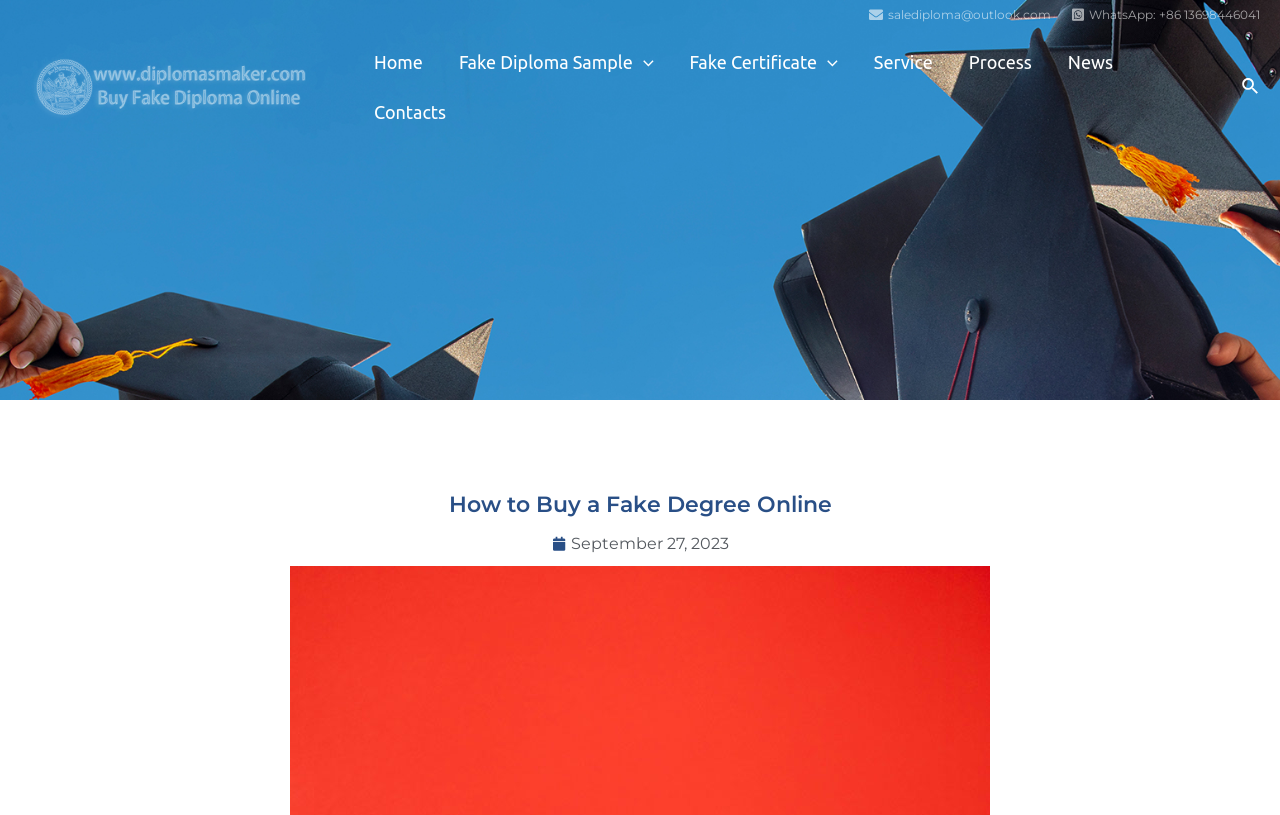What is the email address provided?
Please respond to the question thoroughly and include all relevant details.

I found the email address by looking at the static text element with the bounding box coordinates [0.693, 0.009, 0.821, 0.027]. The text content of this element is 'salediploma@outlook.com', which is the email address provided on the webpage.